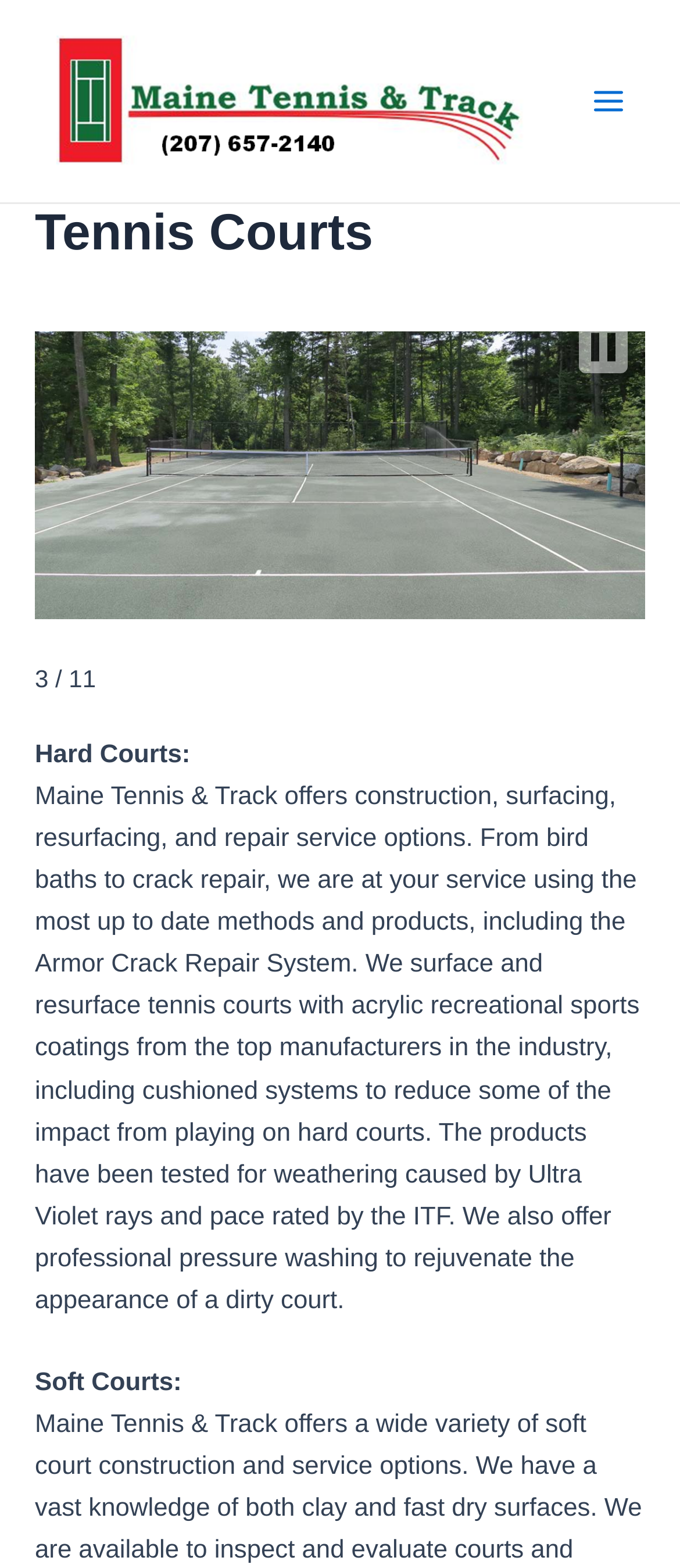Provide the bounding box coordinates of the HTML element described by the text: "Ahaglow Face Wash".

None